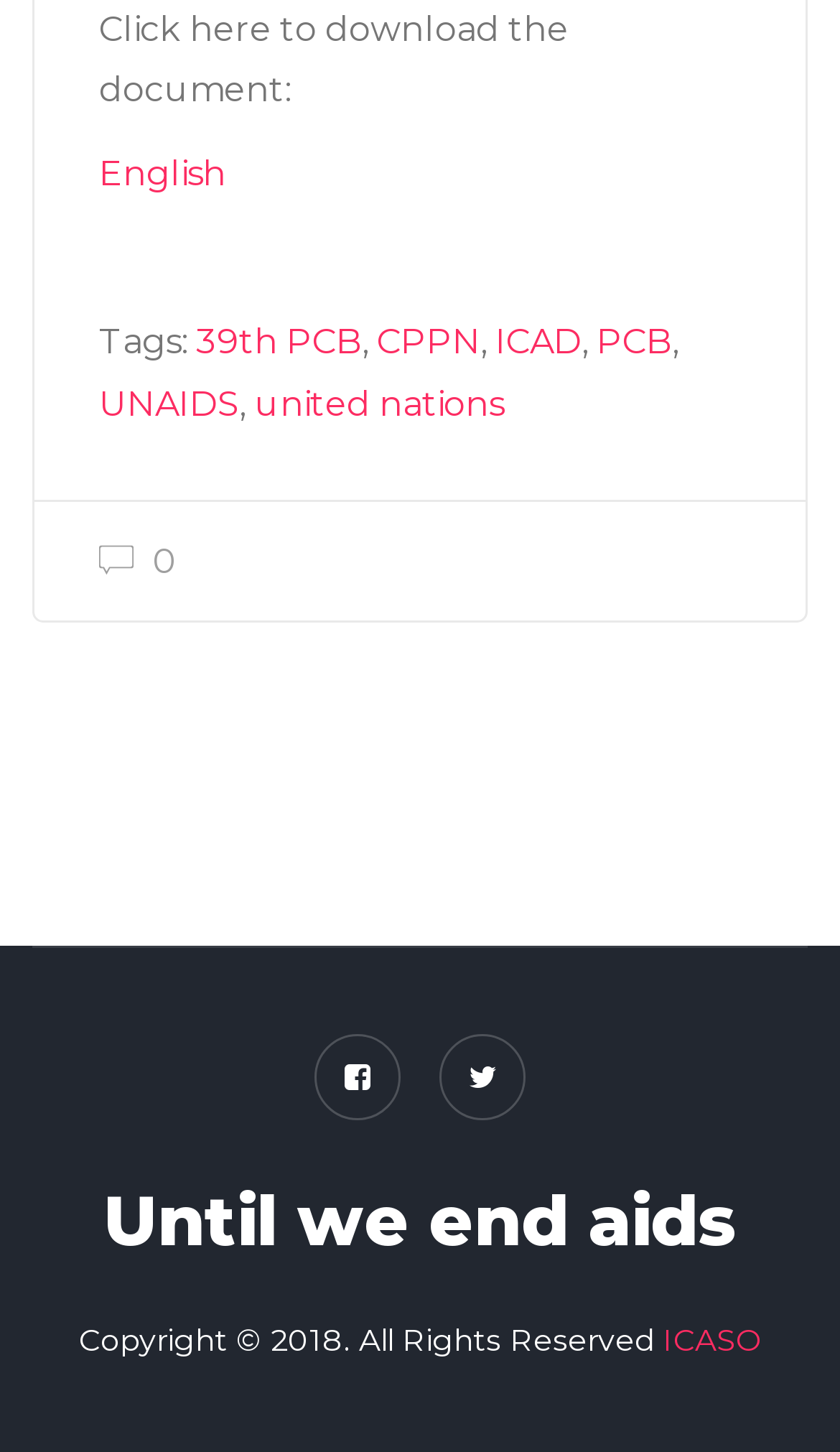What is the document about?
Utilize the information in the image to give a detailed answer to the question.

The document is about the 39th PCB, which can be inferred from the link '39th PCB' under the 'Tags:' section.